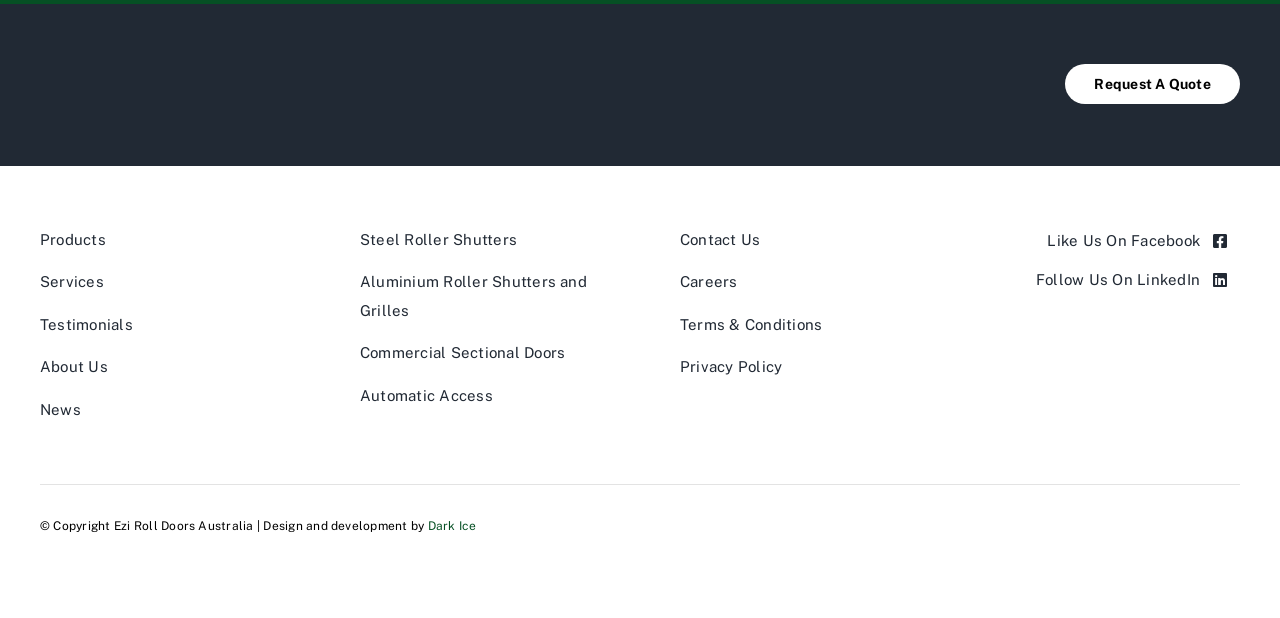Please locate the bounding box coordinates of the element that needs to be clicked to achieve the following instruction: "Explore the link to Black Sand Beach". The coordinates should be four float numbers between 0 and 1, i.e., [left, top, right, bottom].

None